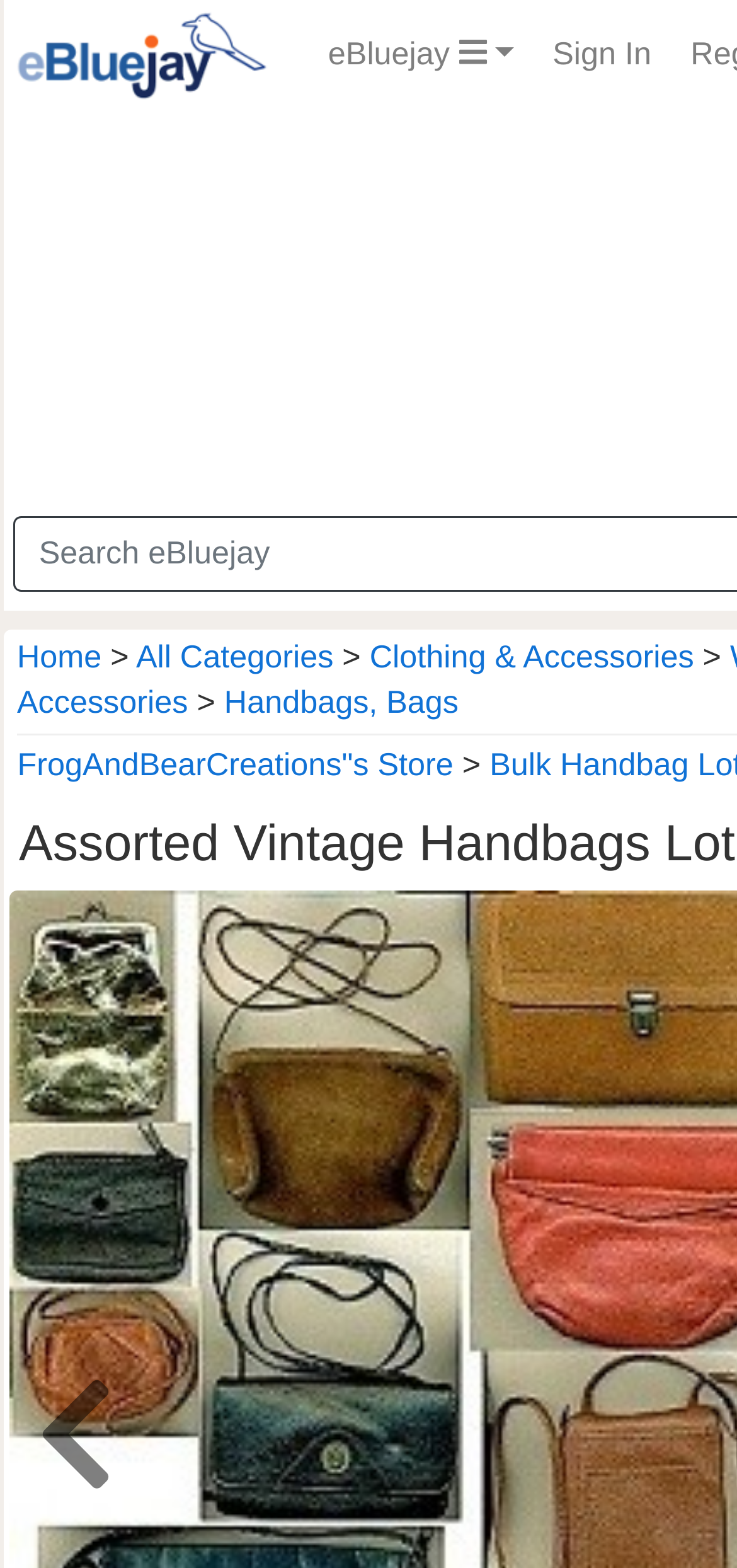Show the bounding box coordinates for the HTML element as described: "parent_node: eBluejay title="eBluejay Online Marketplace"".

[0.018, 0.0, 0.364, 0.07]